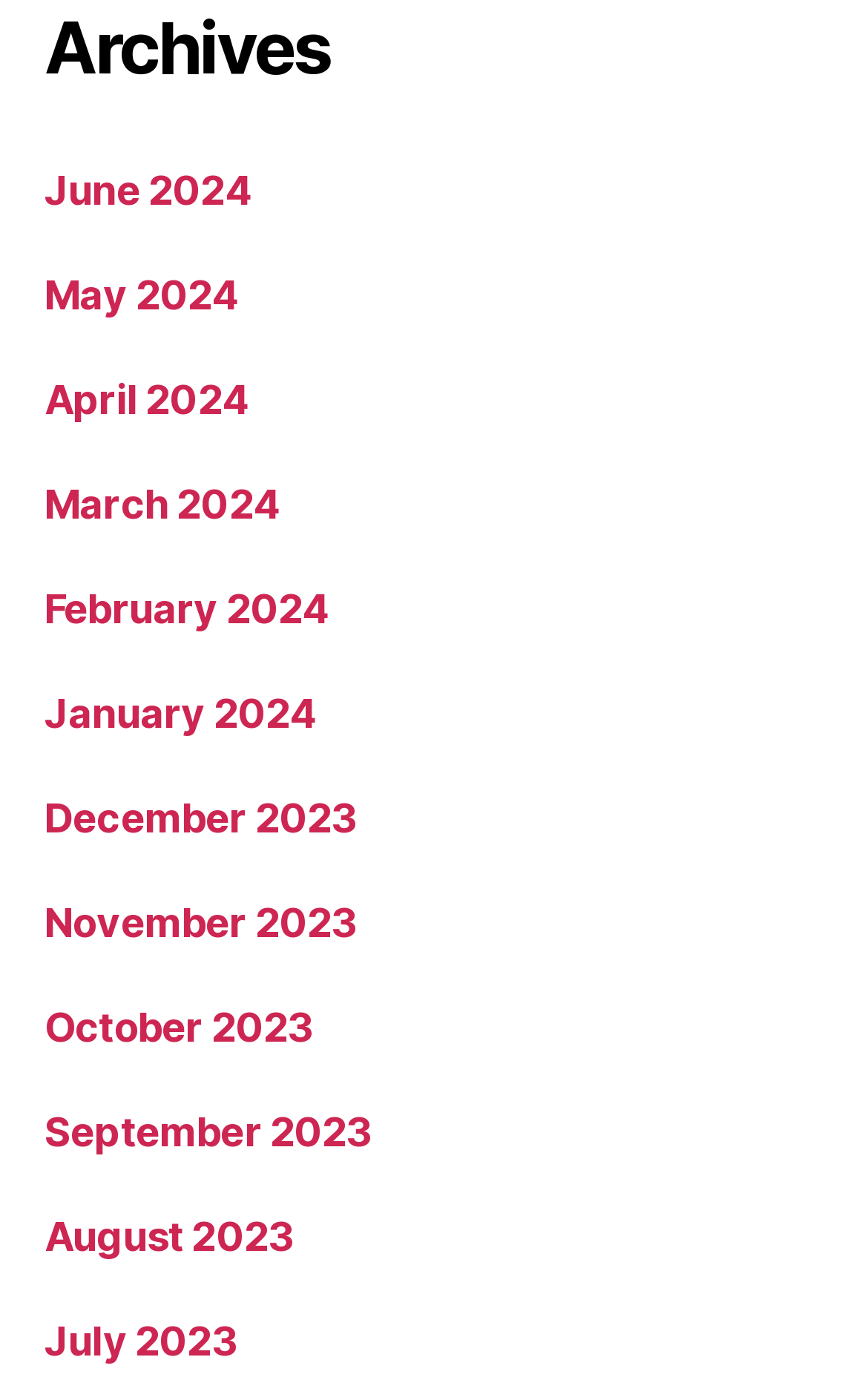Is there a heading above the list of months?
Look at the webpage screenshot and answer the question with a detailed explanation.

I looked at the webpage and found that there is a heading above the list of months, which reads 'Archives'.